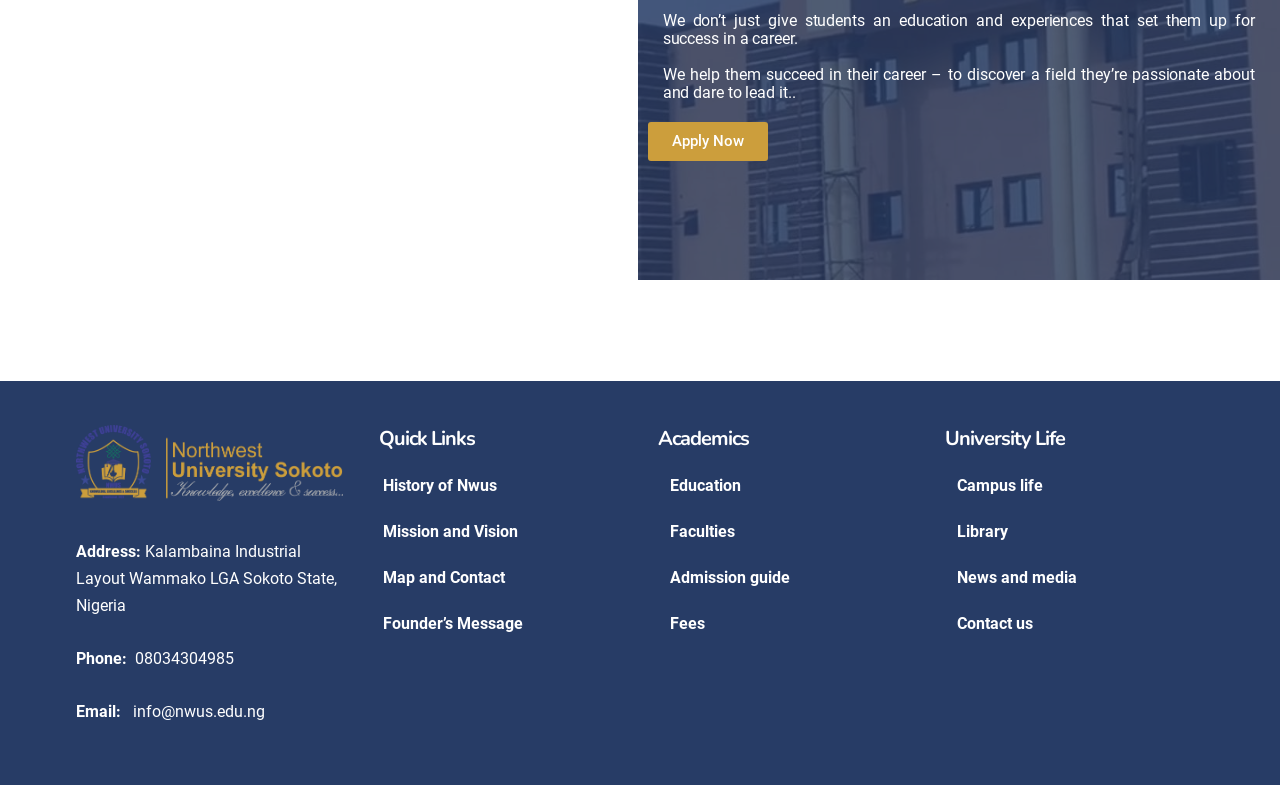Can you find the bounding box coordinates of the area I should click to execute the following instruction: "Click Apply Now"?

[0.506, 0.155, 0.6, 0.205]